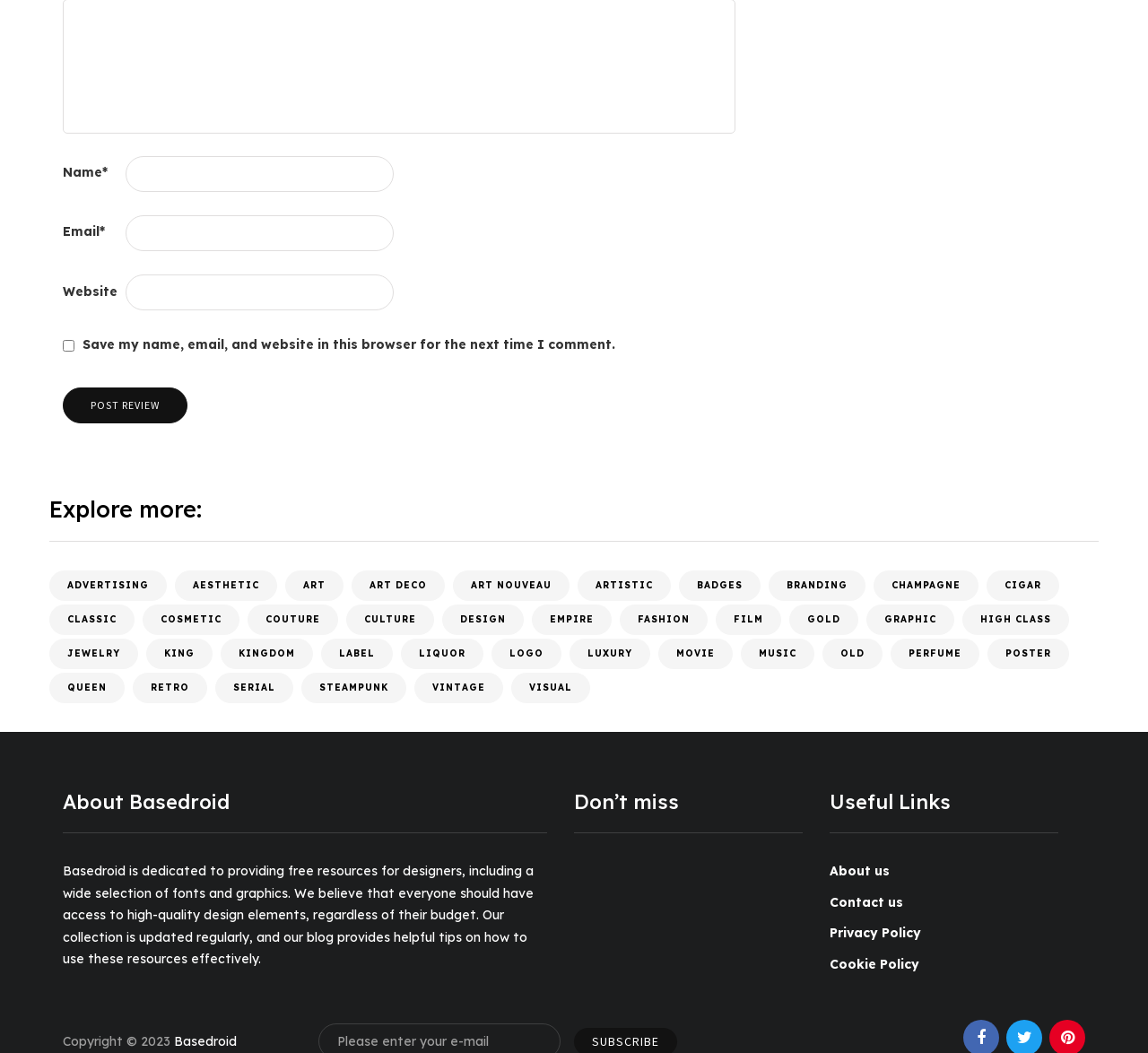What is the theme of the links in the 'Explore more:' section?
Please analyze the image and answer the question with as much detail as possible.

The links in the 'Explore more:' section have themes related to design, luxury, and aesthetics, such as 'ART', 'ART DECO', 'LUXURY', 'FASHION', and 'GRAPHIC'. This suggests that the theme of these links is design and luxury.